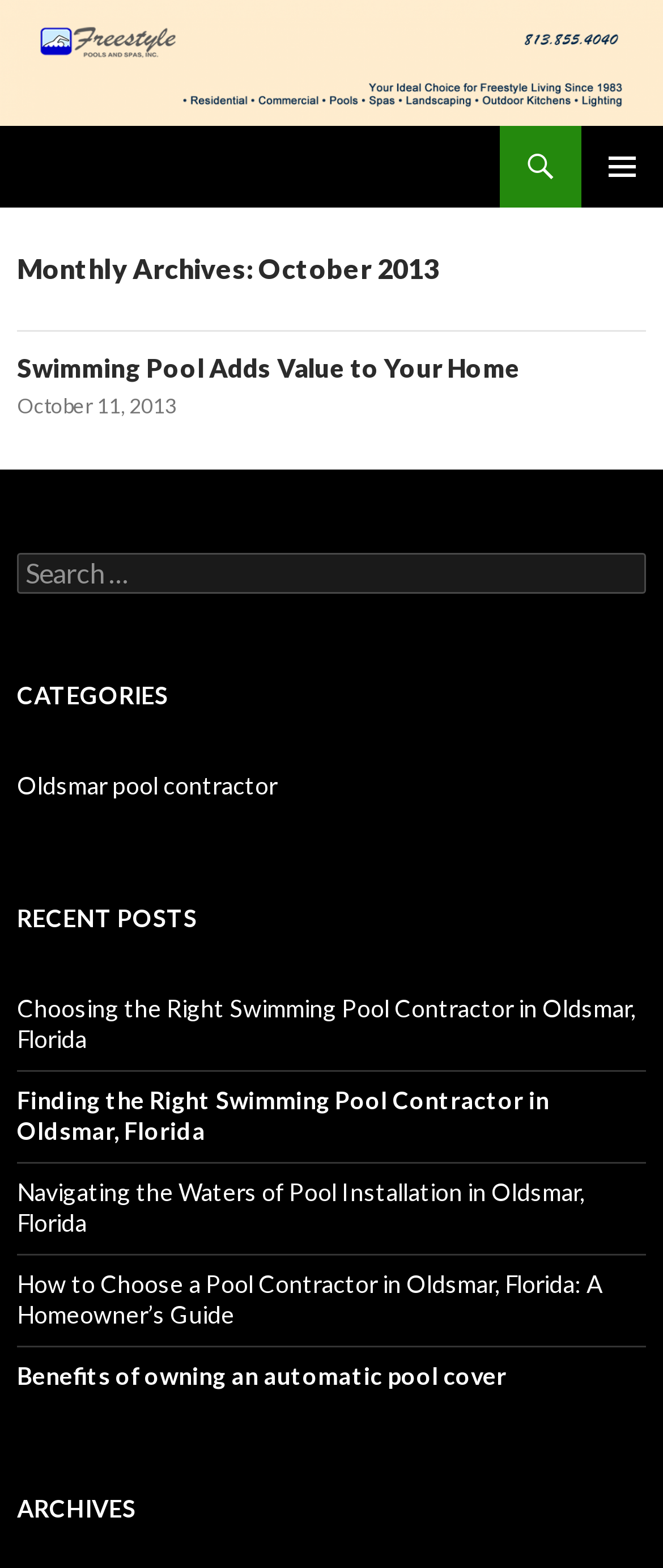Answer the question briefly using a single word or phrase: 
What are the categories listed on the webpage?

Oldsmar pool contractor